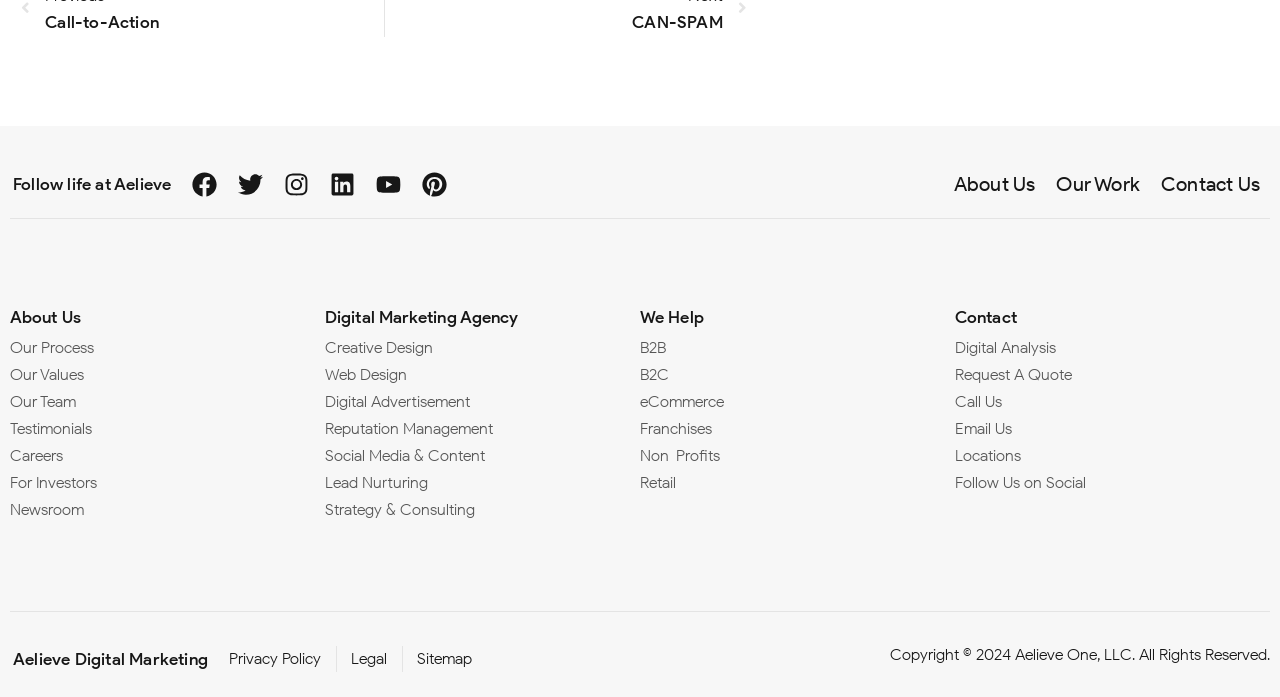Identify the bounding box coordinates of the area that should be clicked in order to complete the given instruction: "View Careers". The bounding box coordinates should be four float numbers between 0 and 1, i.e., [left, top, right, bottom].

[0.008, 0.637, 0.254, 0.672]